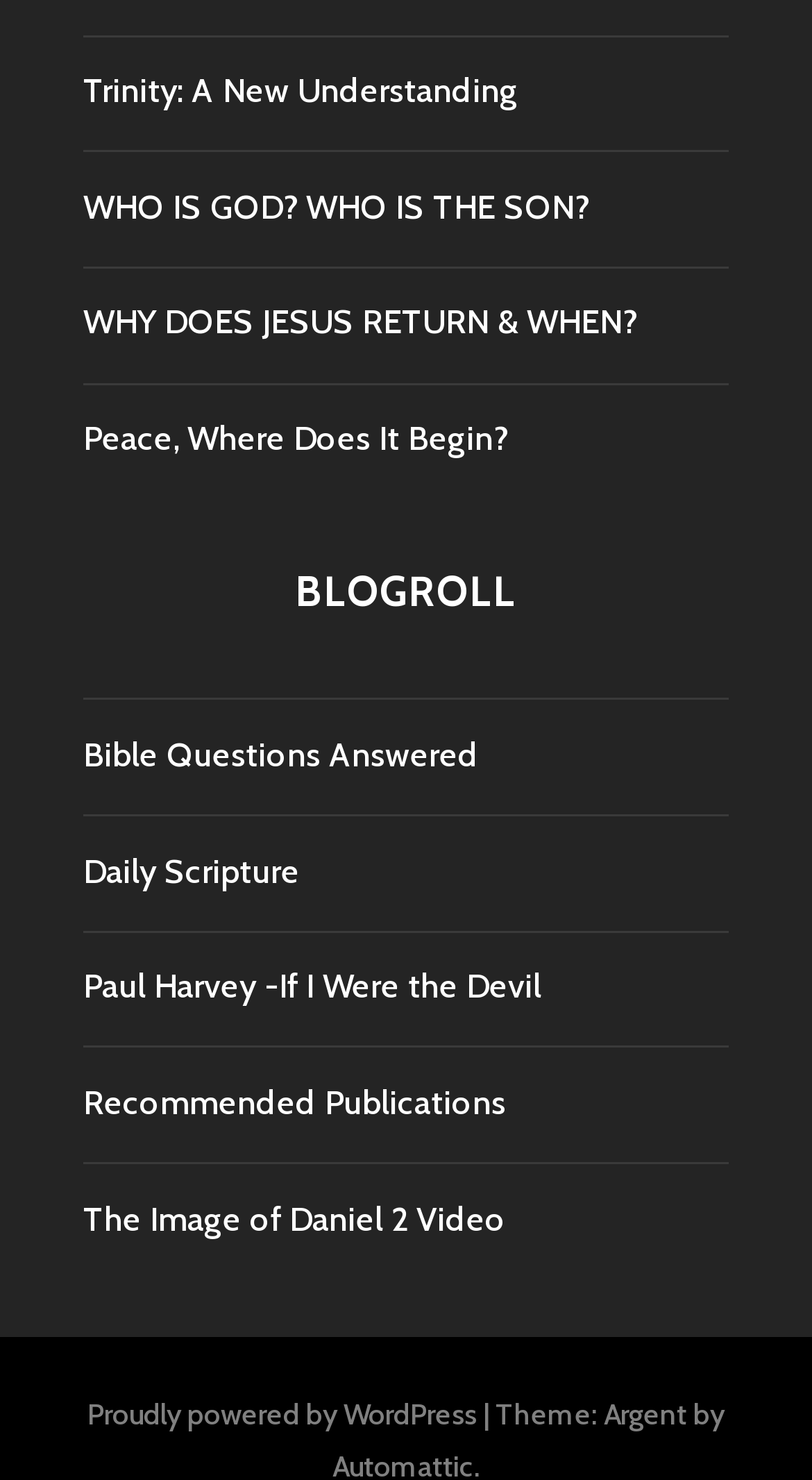Pinpoint the bounding box coordinates of the clickable area necessary to execute the following instruction: "Read 'WHO IS GOD? WHO IS THE SON?' article". The coordinates should be given as four float numbers between 0 and 1, namely [left, top, right, bottom].

[0.103, 0.126, 0.726, 0.153]